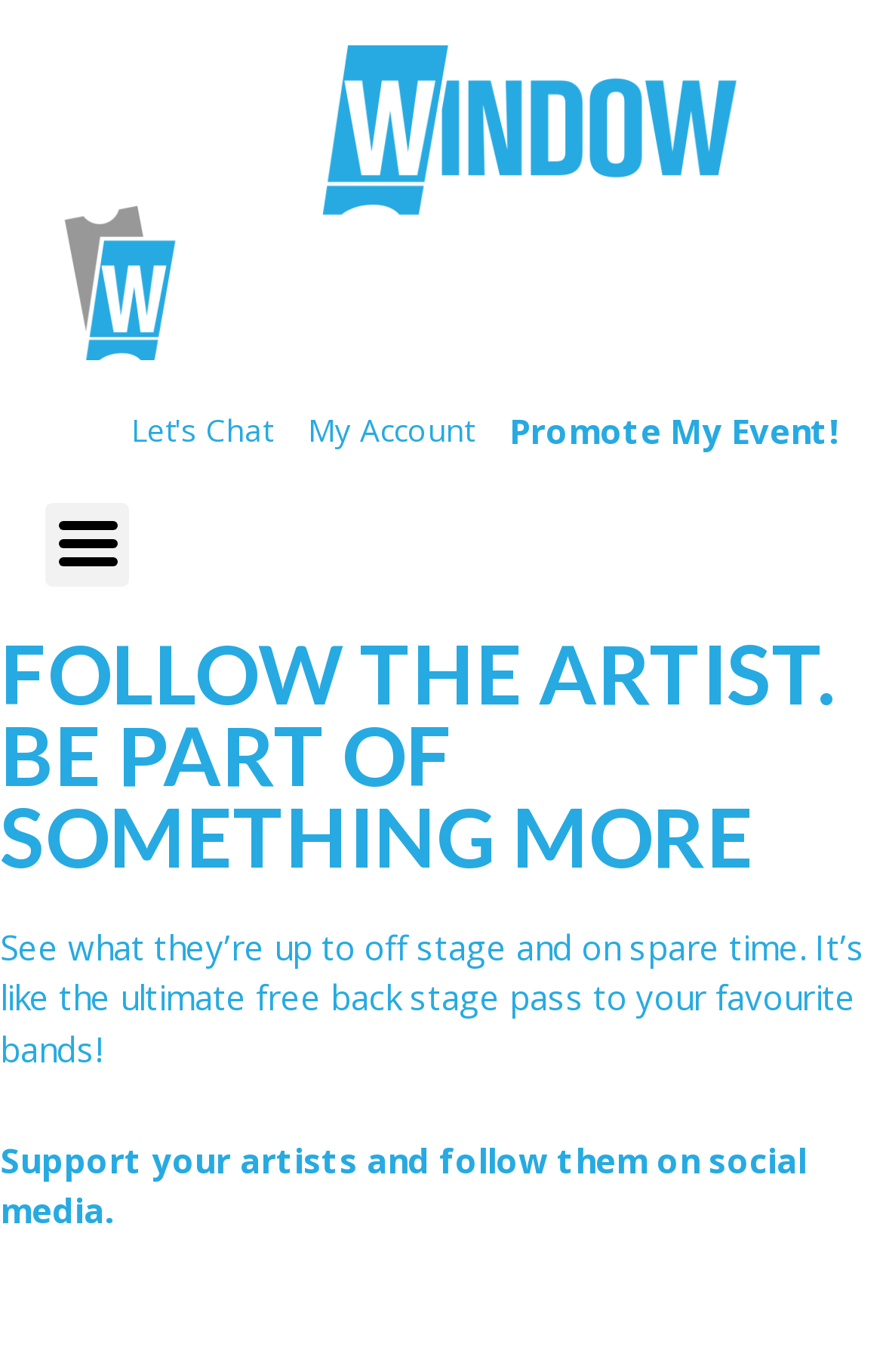Determine the main heading text of the webpage.


JACK DE KEYZER